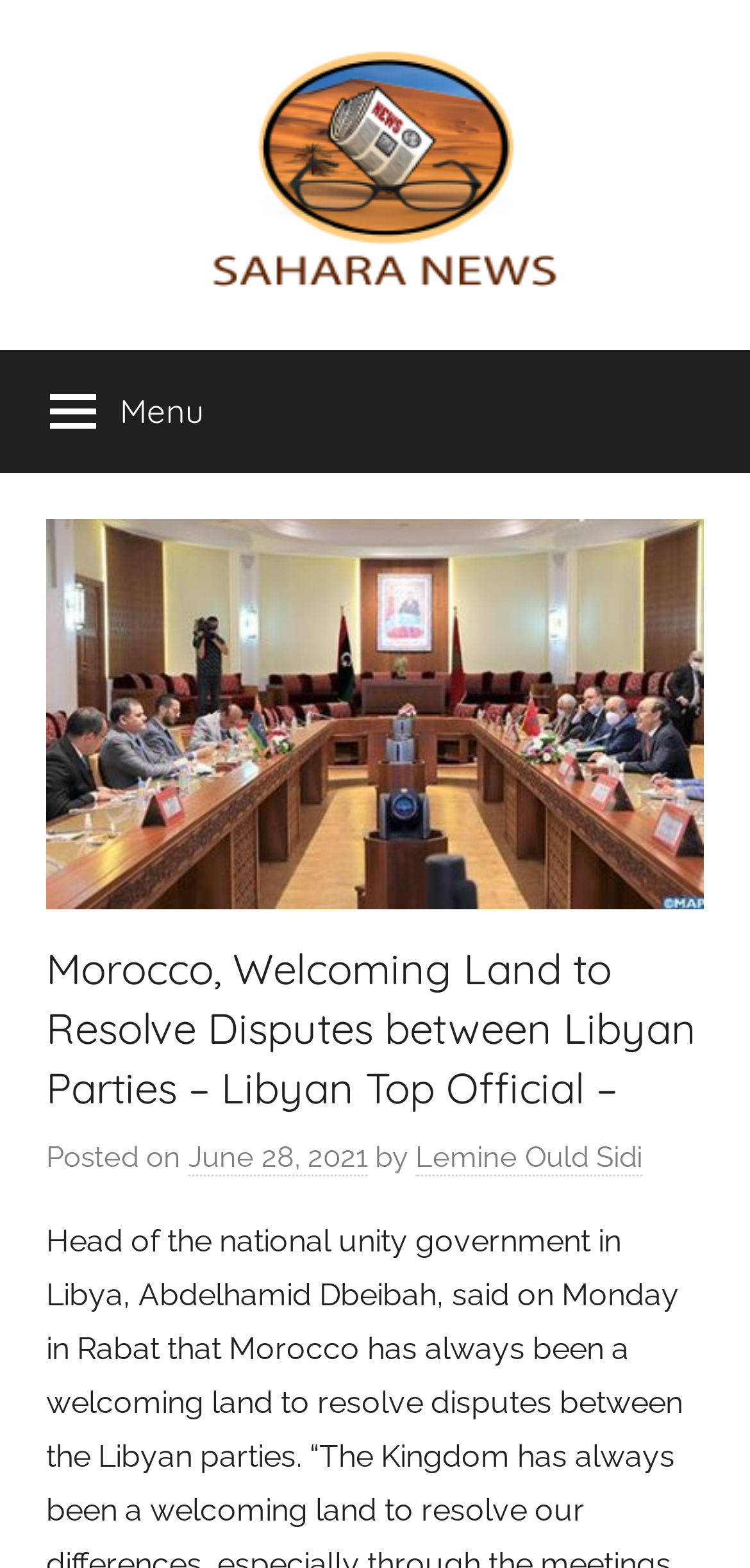What is the name of the news organization?
Look at the image and respond with a single word or a short phrase.

Sahara News